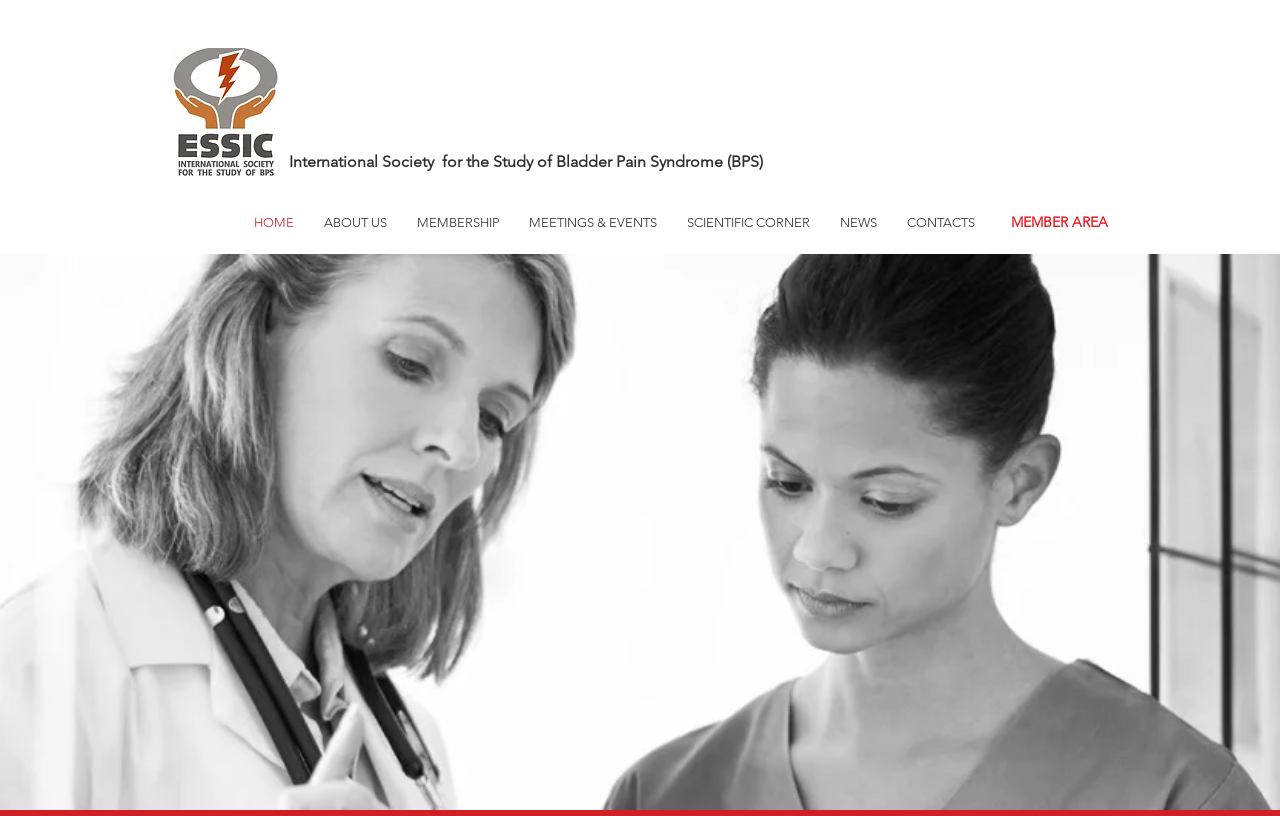Answer the question below using just one word or a short phrase: 
What type of professionals are the members of this organization?

Scientists and/or medical practitioners